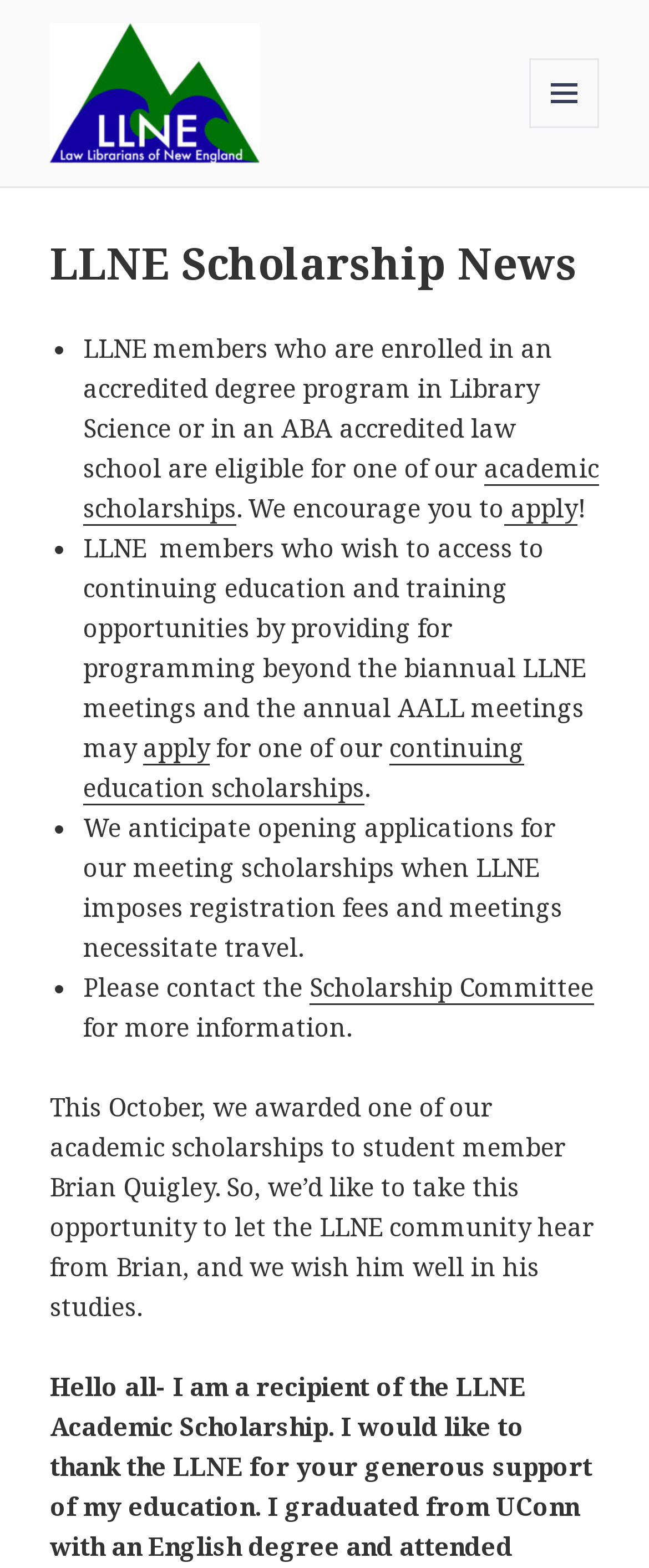Give a complete and precise description of the webpage's appearance.

The webpage is about the Law Librarians of New England (LLNE) scholarship news. At the top left, there is a link to the LLNE website, accompanied by an image of the LLNE logo. On the top right, there is a button with a menu icon, which expands to reveal a secondary menu.

Below the top section, there is a header that reads "LLNE Scholarship News". Underneath, there are three sections of text, each preceded by a bullet point. The first section explains that LLNE members enrolled in an accredited degree program in Library Science or an ABA-accredited law school are eligible for an academic scholarship. It encourages users to apply.

The second section describes another type of scholarship, which provides access to continuing education and training opportunities. It also invites users to apply for this scholarship. The third section mentions that applications for meeting scholarships will open when LLNE imposes registration fees and meetings require travel.

Further down, there is a section that announces the awarding of an academic scholarship to a student member, Brian Quigley. It includes a message of congratulations and well-wishes to Brian in his studies.